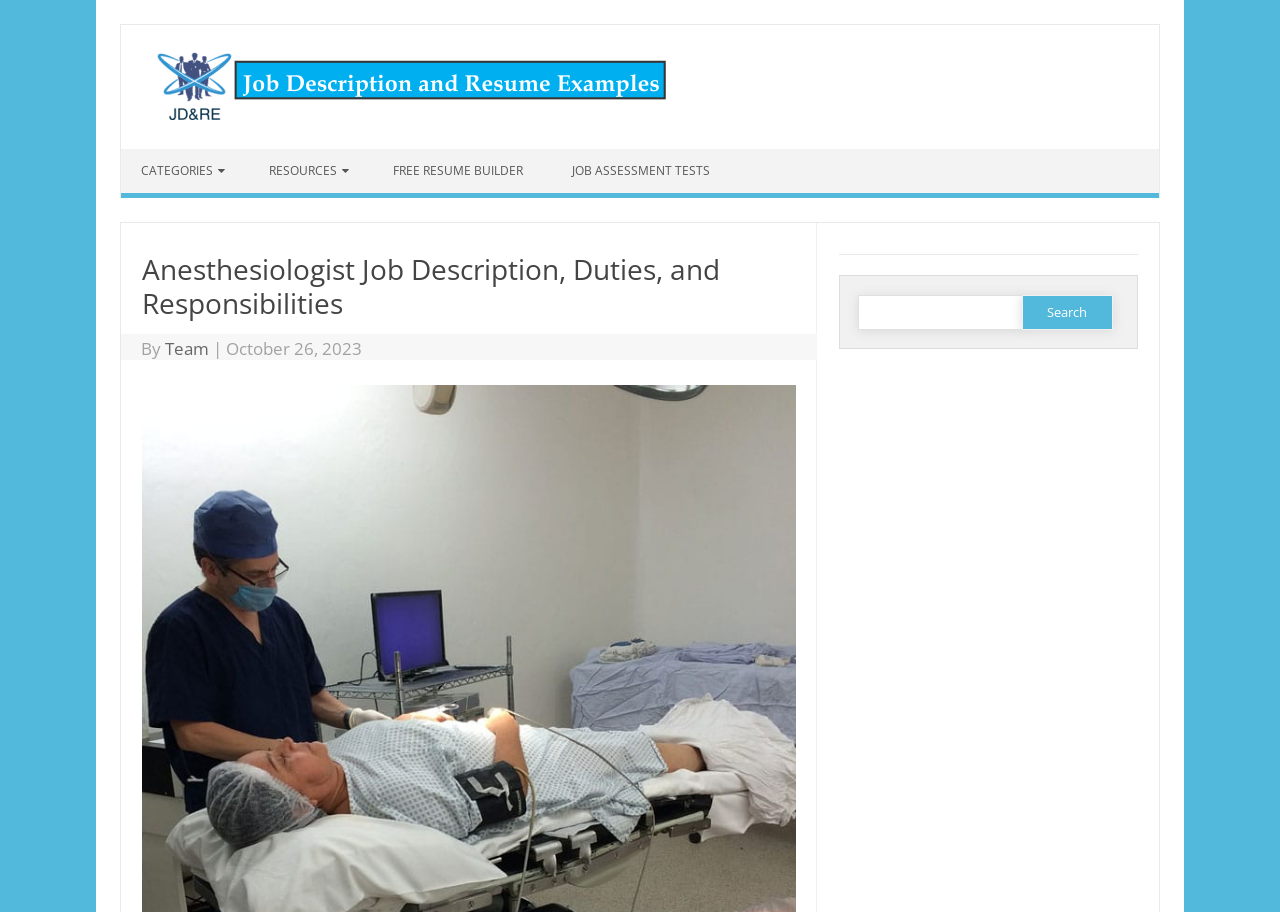Determine the bounding box coordinates (top-left x, top-left y, bottom-right x, bottom-right y) of the UI element described in the following text: parent_node: Search for: value="Search"

[0.798, 0.324, 0.869, 0.362]